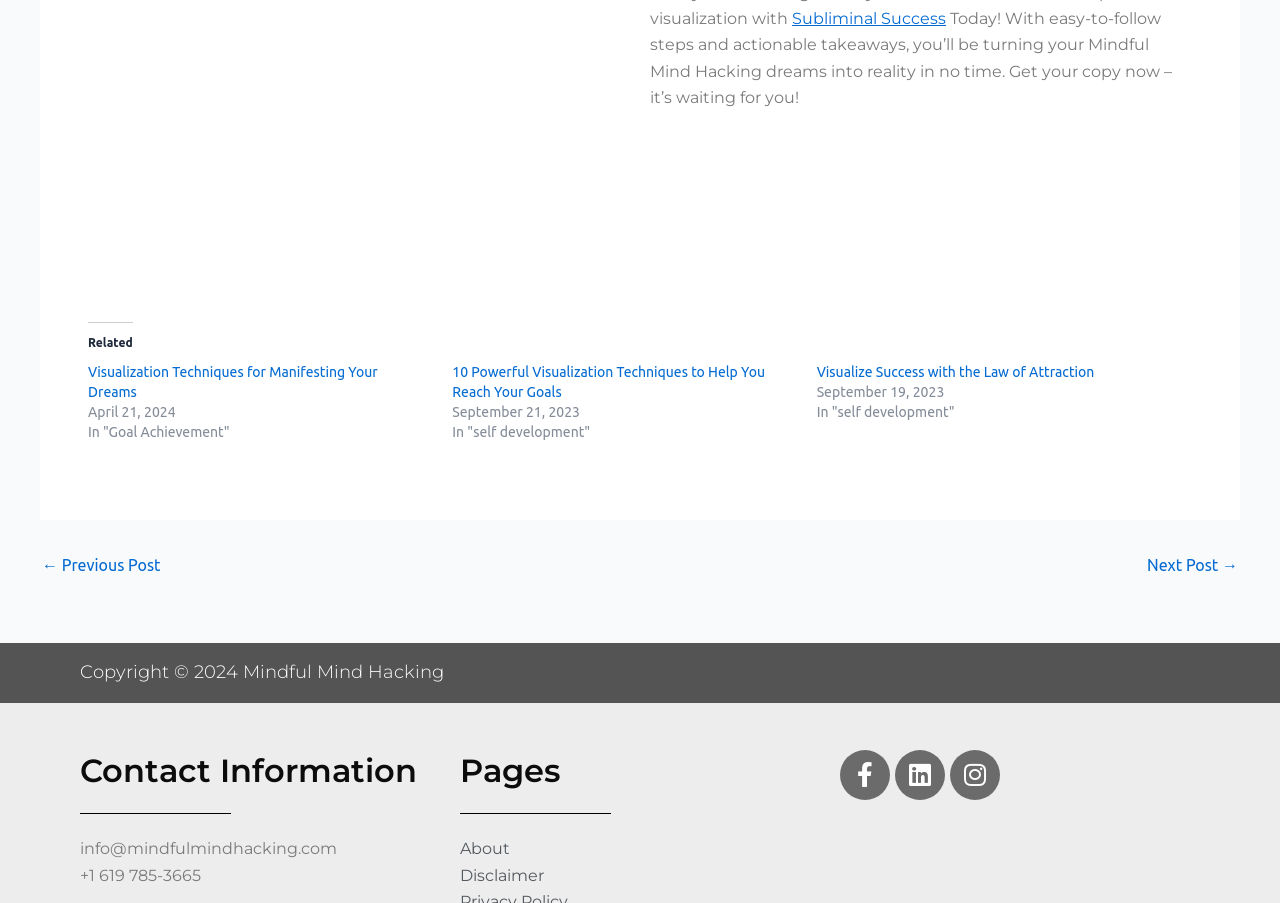What social media platforms are linked?
Using the image provided, answer with just one word or phrase.

Facebook, Linkedin, Instagram